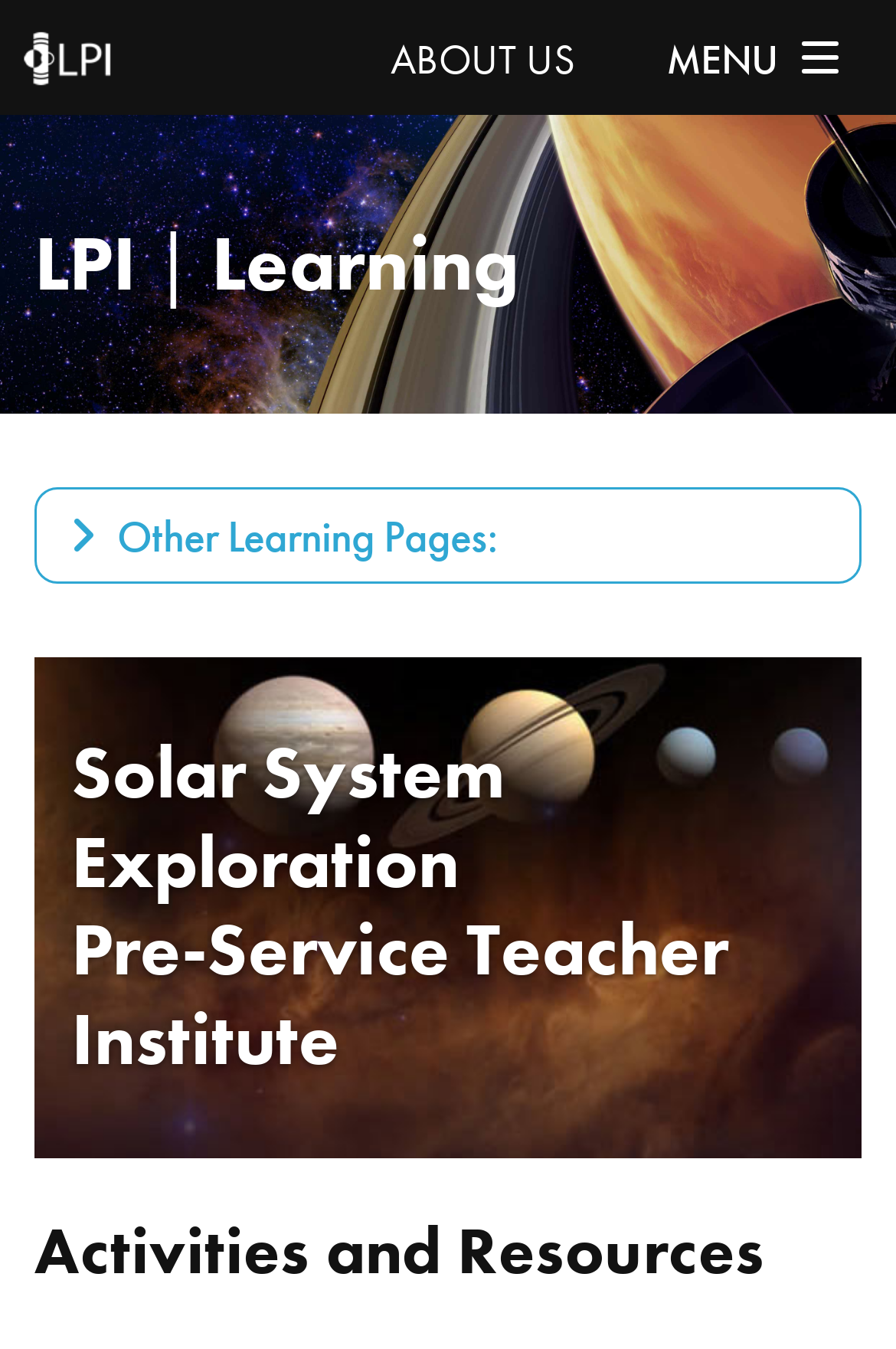Identify and extract the main heading from the webpage.

LPI | Learning